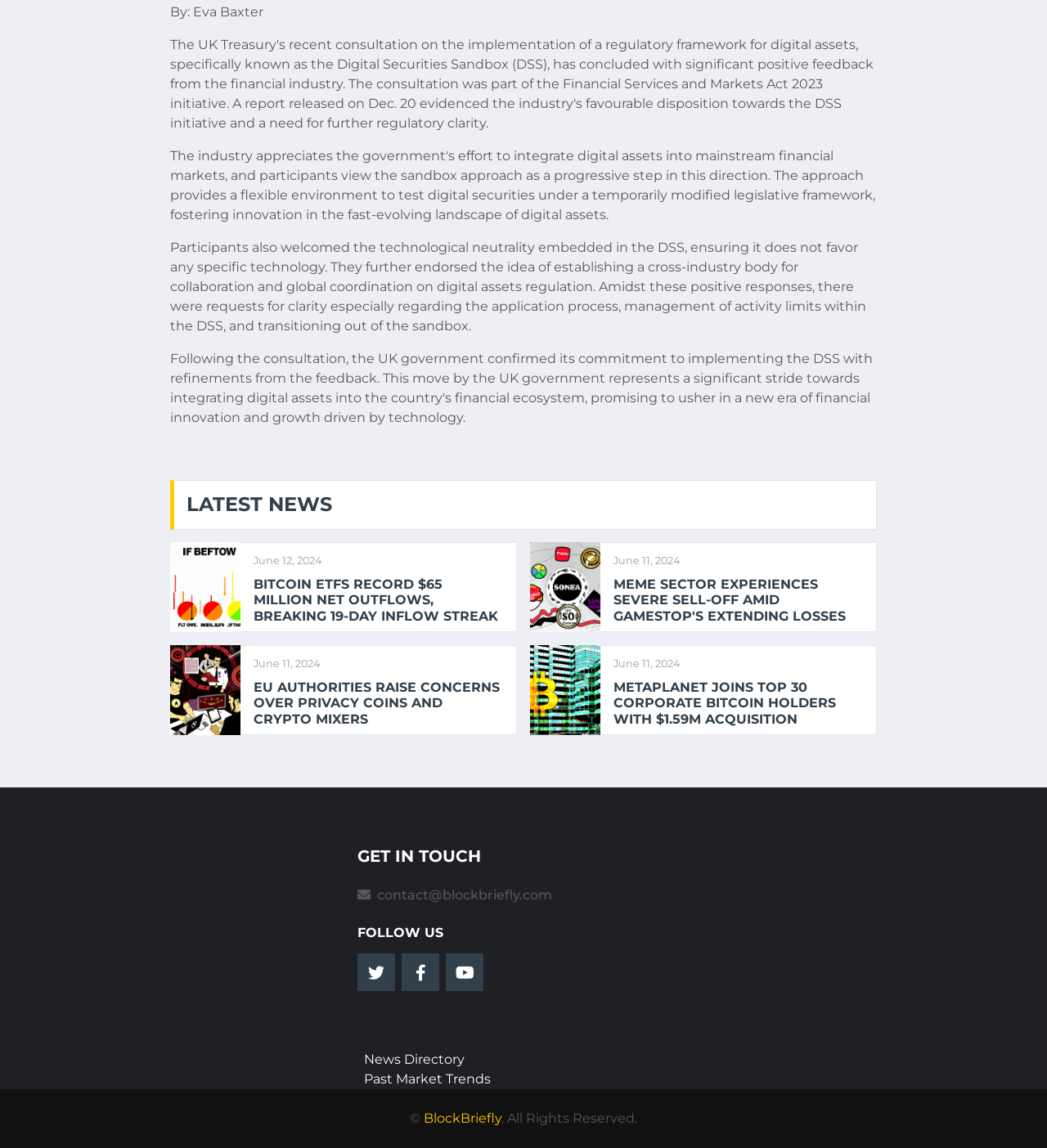Please identify the bounding box coordinates of the element's region that should be clicked to execute the following instruction: "View News Directory". The bounding box coordinates must be four float numbers between 0 and 1, i.e., [left, top, right, bottom].

[0.348, 0.916, 0.444, 0.93]